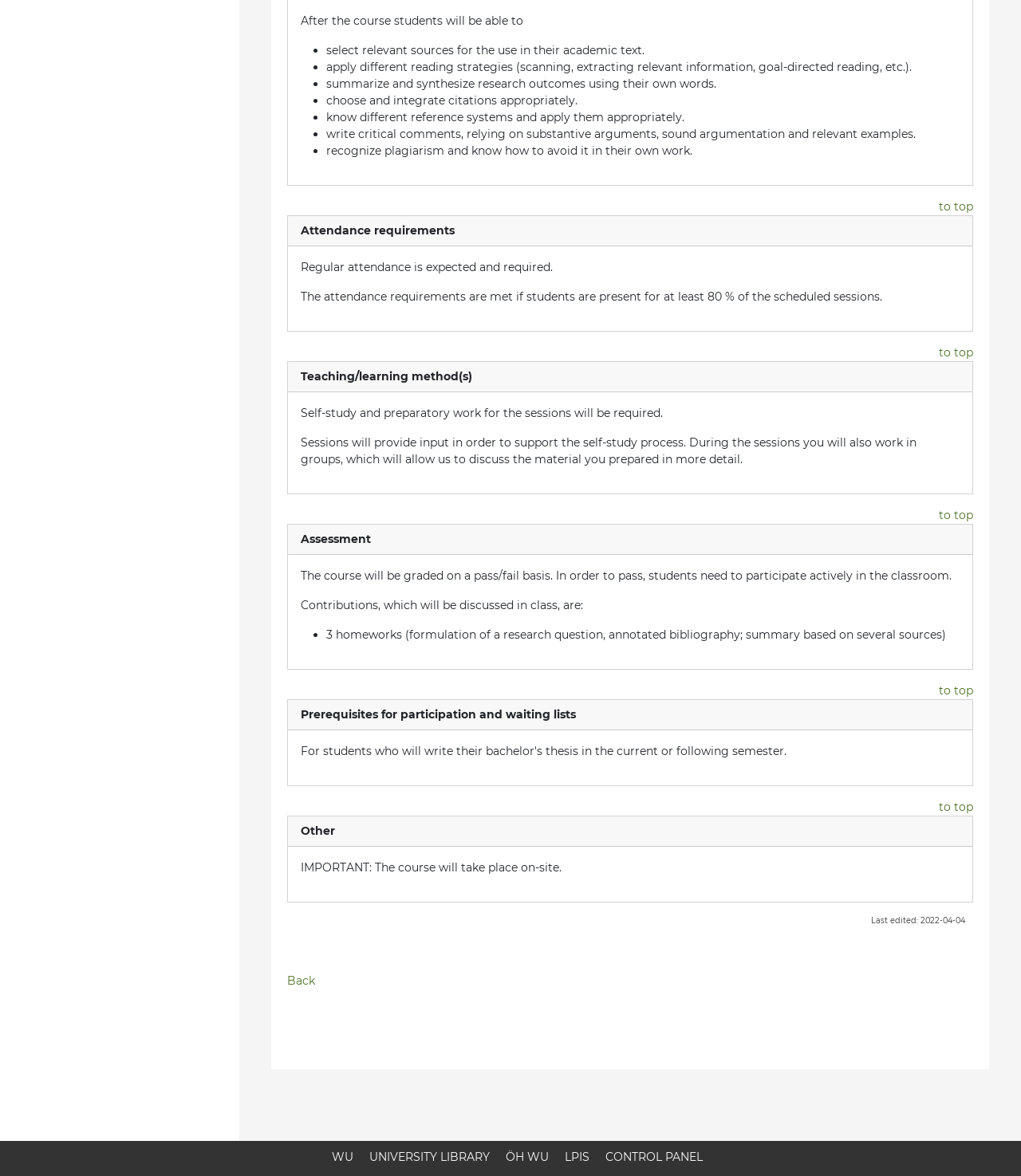What is the attendance requirement for the course?
Please respond to the question with a detailed and informative answer.

The attendance requirement is mentioned in the 'Attendance requirements' section of the webpage. It states that students need to be present for at least 80% of the scheduled sessions to meet the attendance requirement.